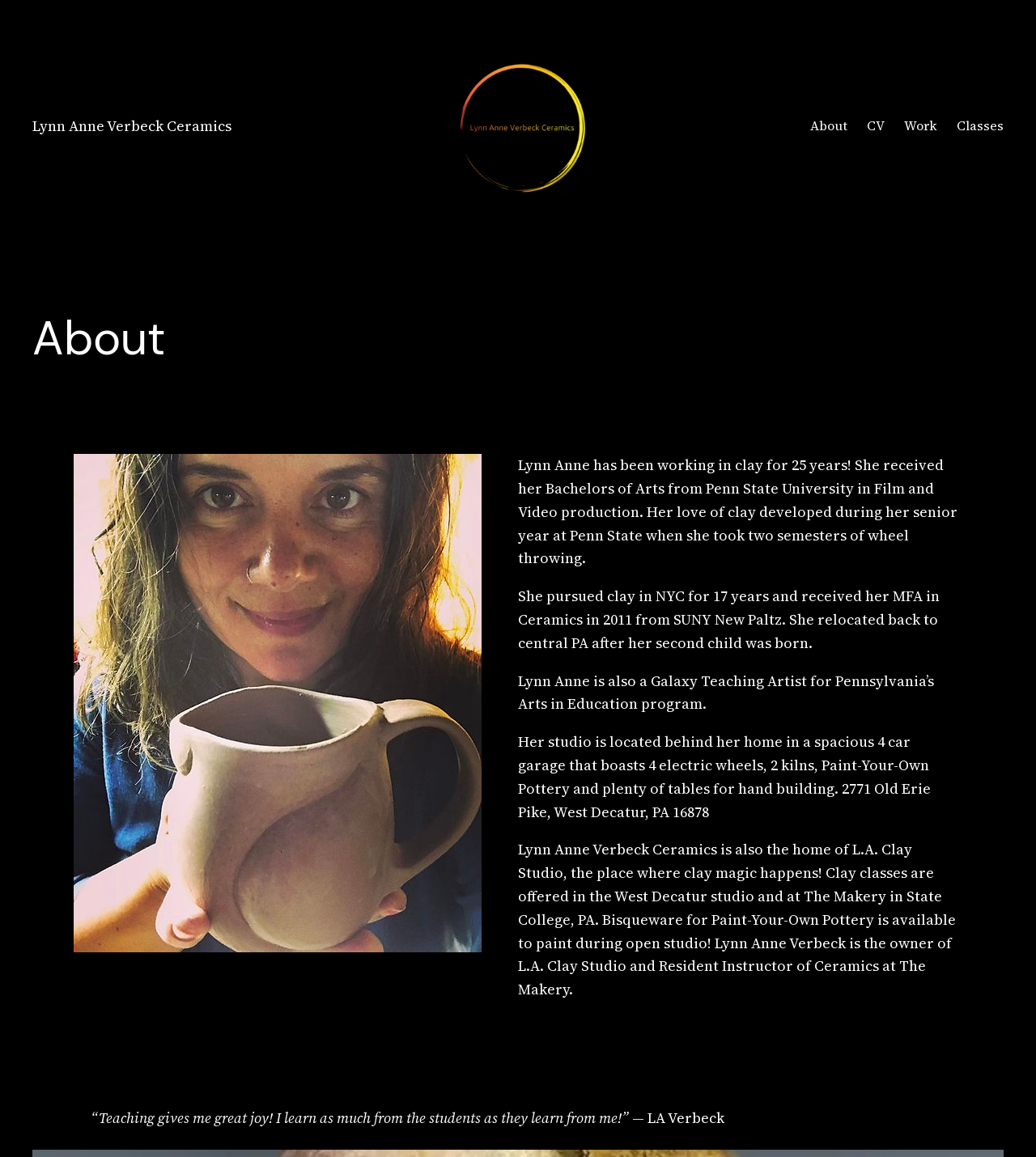Construct a comprehensive description capturing every detail on the webpage.

This webpage is about Lynn Anne Verbeck Ceramics. At the top left, there is a link to "Lynn Anne Verbeck Ceramics". Below it, there is a figure, likely an image, taking up about a quarter of the page width. To the right of the image, there is a navigation menu with links to "About", "CV", "Work", and "Classes".

Below the navigation menu, there is a heading that reads "About". Underneath the heading, there is another figure, likely another image, taking up about a third of the page width. To the right of this image, there are four blocks of text that describe Lynn Anne's background and experience in ceramics. The text blocks are stacked vertically, with the first one starting from the top left and the last one ending at the bottom right.

The text describes Lynn Anne's 25 years of experience in clay, her education, and her relocation to central PA. It also mentions her studio, L.A. Clay Studio, and the classes she offers. At the very bottom of the page, there is a blockquote with a quote from Lynn Anne about teaching, followed by her name.